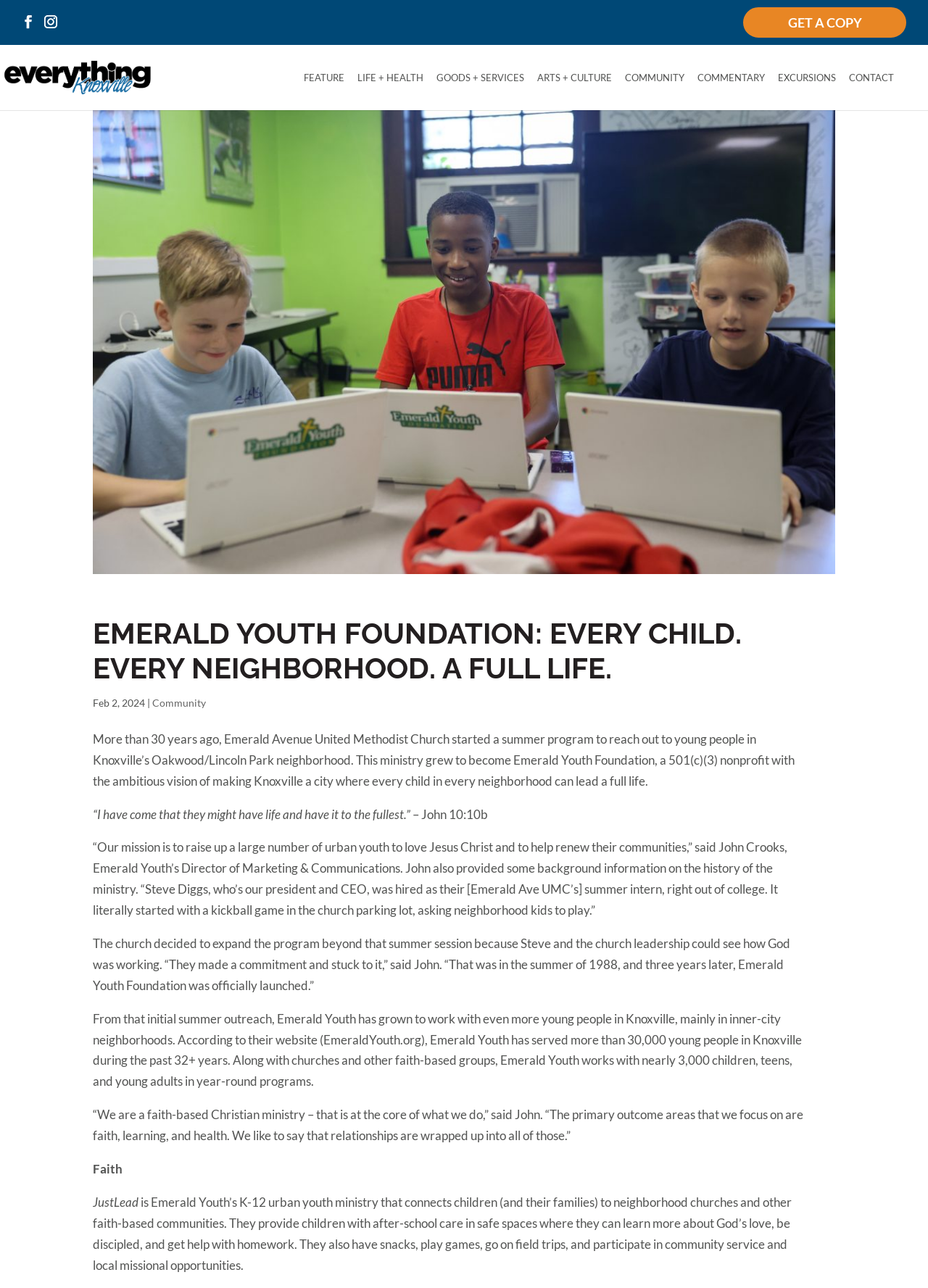Offer a meticulous caption that includes all visible features of the webpage.

The webpage is about the Emerald Youth Foundation, a non-profit organization that aims to provide a full life to every child in every neighborhood. At the top left corner, there is a small icon and a link to "Everything Knoxville" with an image. Below it, there are several links to different categories such as "FEATURE", "LIFE + HEALTH", "GOODS + SERVICES", "ARTS + CULTURE", "COMMUNITY", "COMMENTARY", and "EXCURSIONS". 

On the top right corner, there is a search box with a label "Search for:". Below the search box, there is a heading that reads "EMERALD YOUTH FOUNDATION: EVERY CHILD. EVERY NEIGHBORHOOD. A FULL LIFE." 

The main content of the webpage is a story about the history of Emerald Youth Foundation. It starts with a date "Feb 2, 2024" and a link to "Community". The story describes how the foundation was started by Emerald Avenue United Methodist Church as a summer program to reach out to young people in Knoxville's Oakwood/Lincoln Park neighborhood. The program grew to become a 501(c)(3) nonprofit with the vision of making Knoxville a city where every child in every neighborhood can lead a full life.

The story continues with a quote from John 10:10b and a statement from John Crooks, the Director of Marketing & Communications of Emerald Youth. He shares the history of the ministry, including how it started with a kickball game in the church parking lot and grew to serve over 30,000 young people in Knoxville during the past 32+ years.

The webpage also mentions that Emerald Youth works with nearly 3,000 children, teens, and young adults in year-round programs, focusing on faith, learning, and health. There is a section that highlights the importance of relationships in their programs. Finally, there is a brief description of "JustLead", Emerald Youth's K-12 urban youth ministry that connects children to neighborhood churches and other faith-based communities.